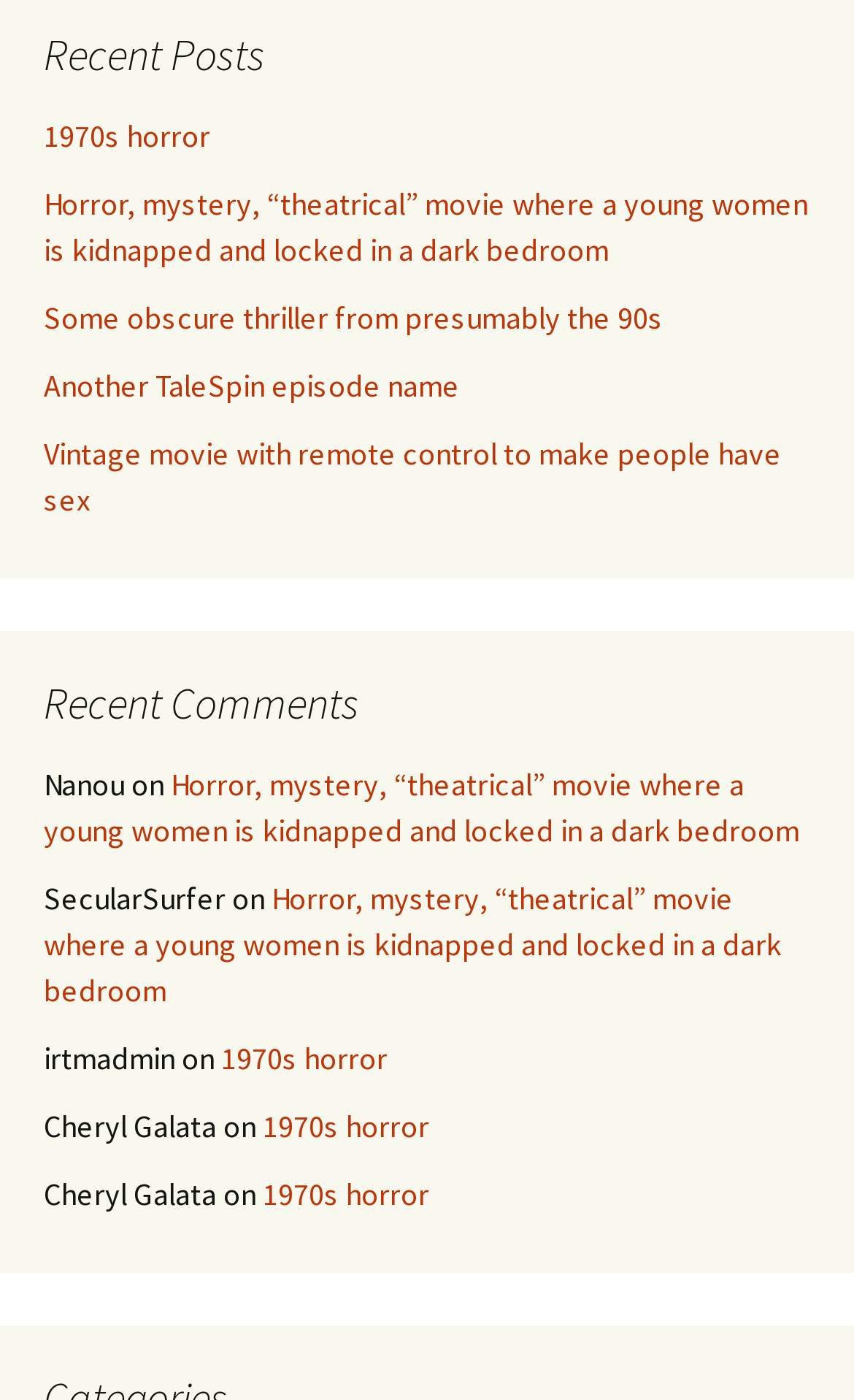Find the bounding box coordinates for the HTML element described in this sentence: "Another TaleSpin episode name". Provide the coordinates as four float numbers between 0 and 1, in the format [left, top, right, bottom].

[0.051, 0.262, 0.538, 0.29]